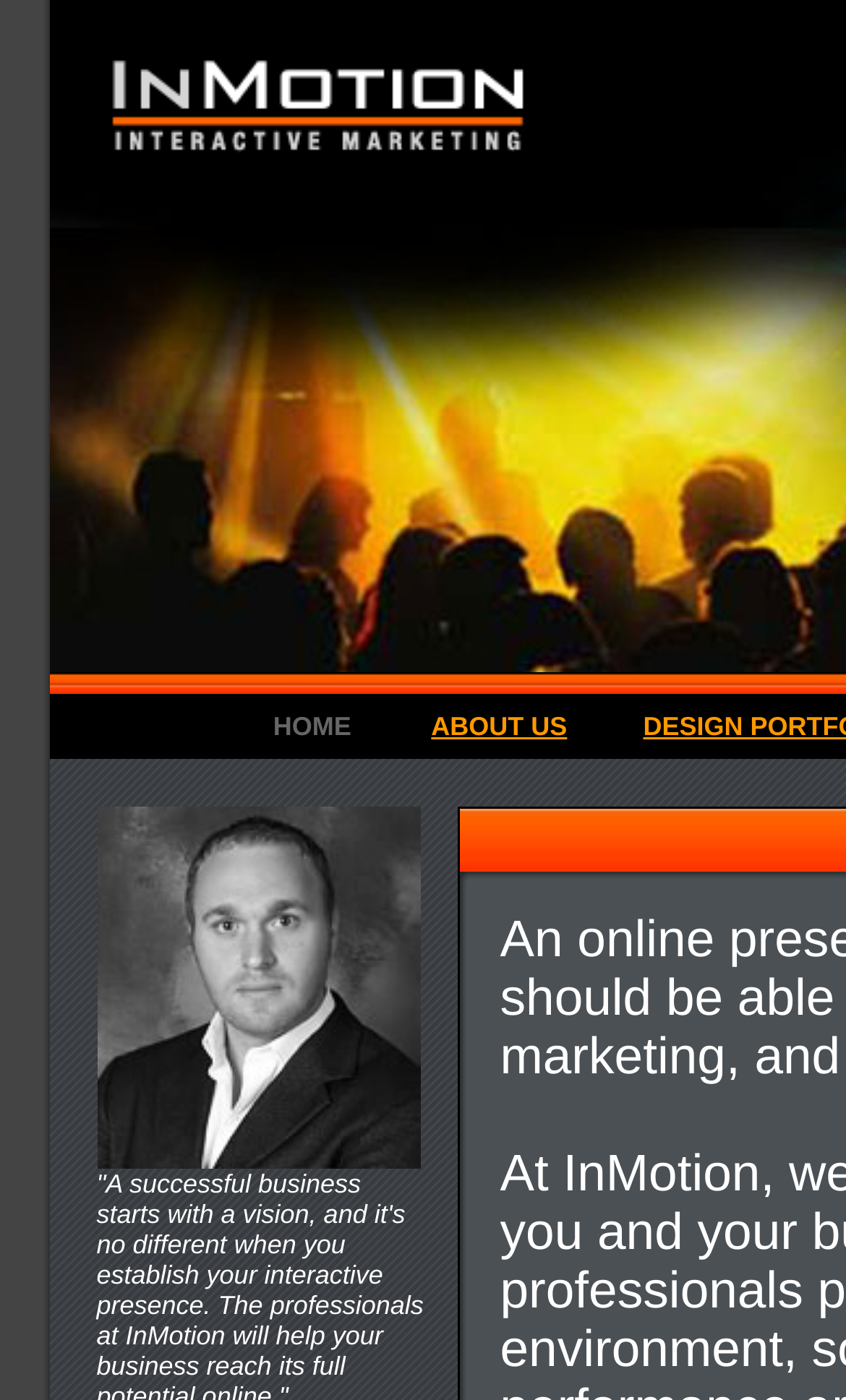Please answer the following query using a single word or phrase: 
What is the first menu item?

HOME